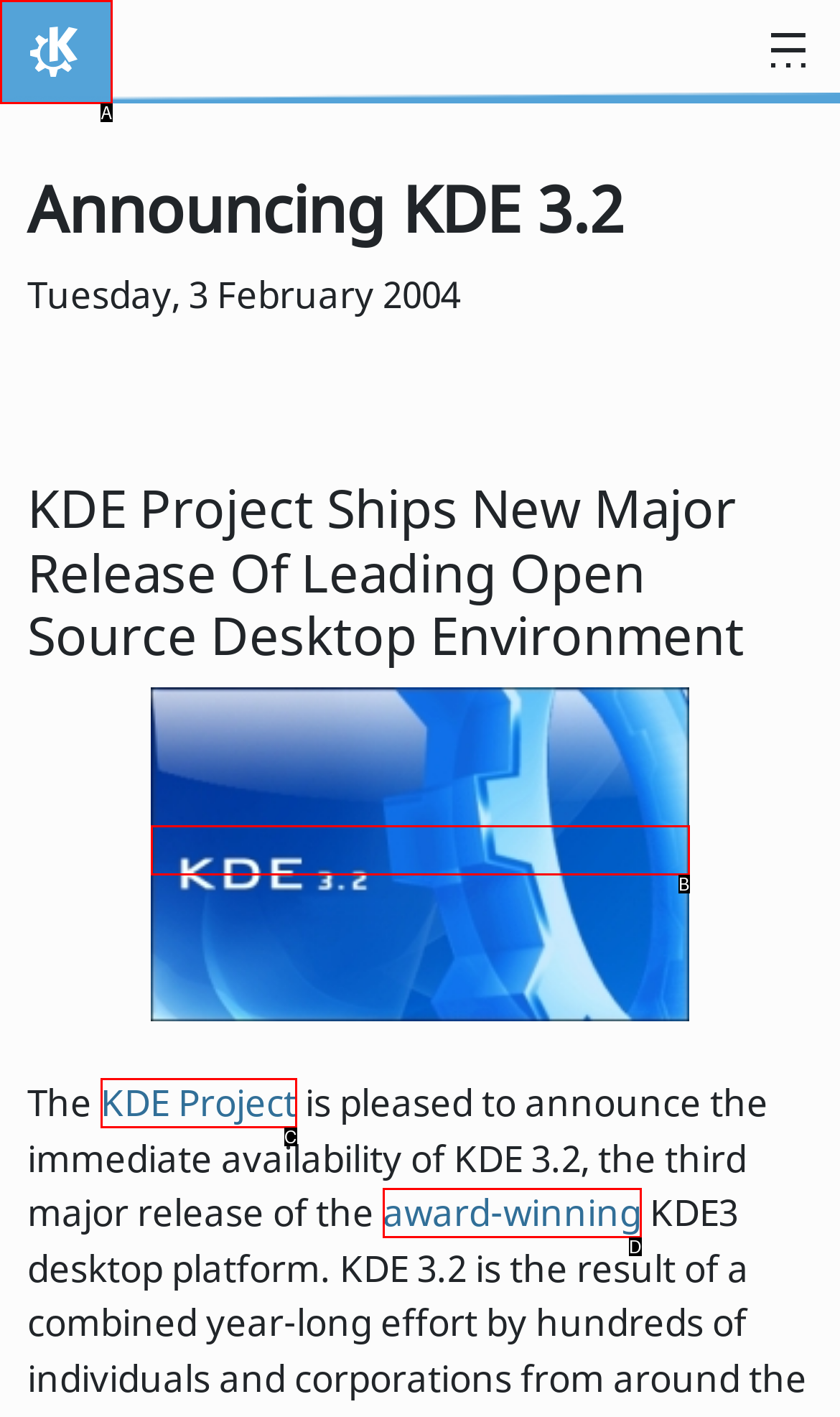Tell me which one HTML element best matches the description: KDE Project
Answer with the option's letter from the given choices directly.

C